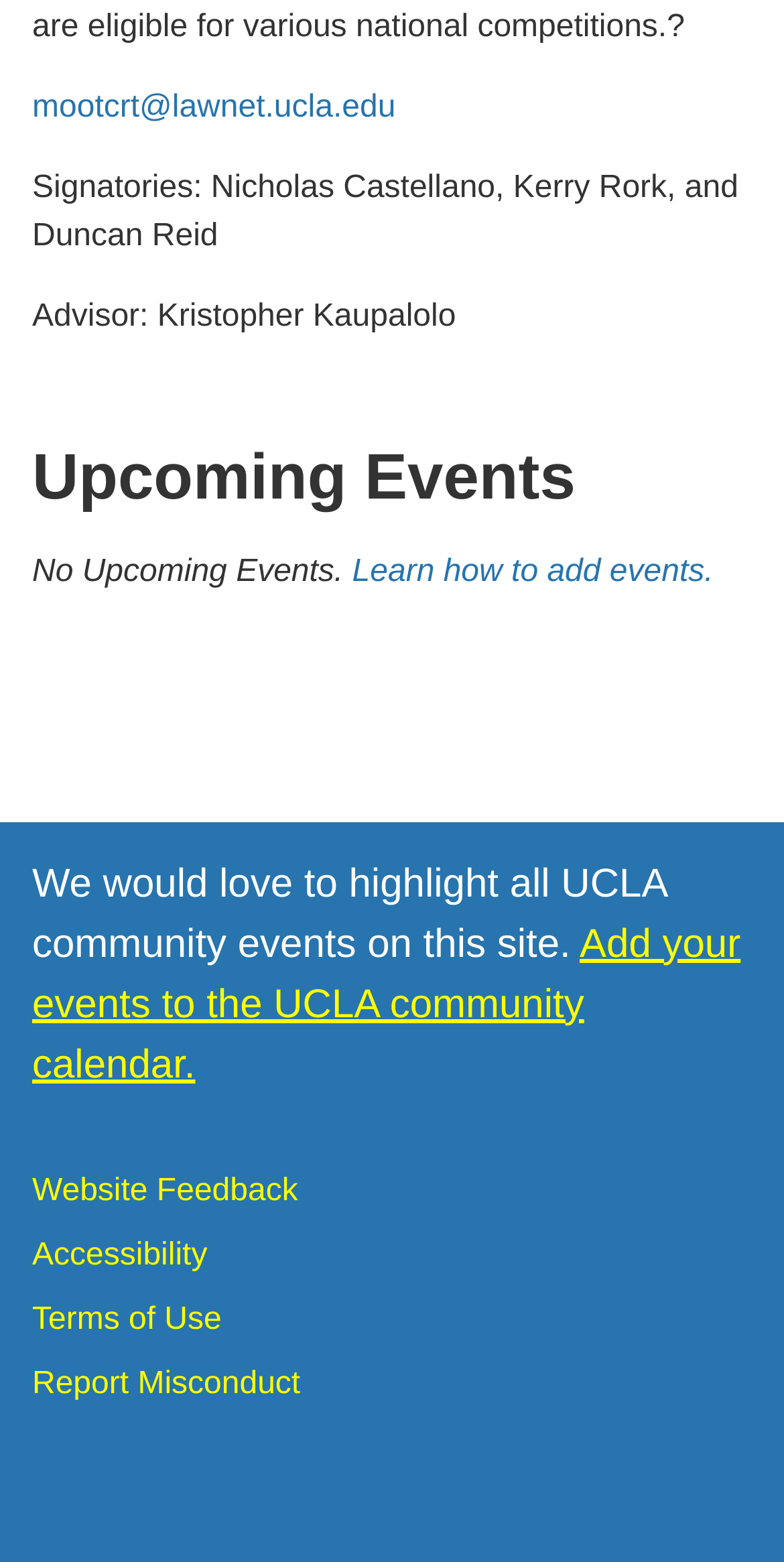Given the description of the UI element: "Cart icon View cart", predict the bounding box coordinates in the form of [left, top, right, bottom], with each value being a float between 0 and 1.

None